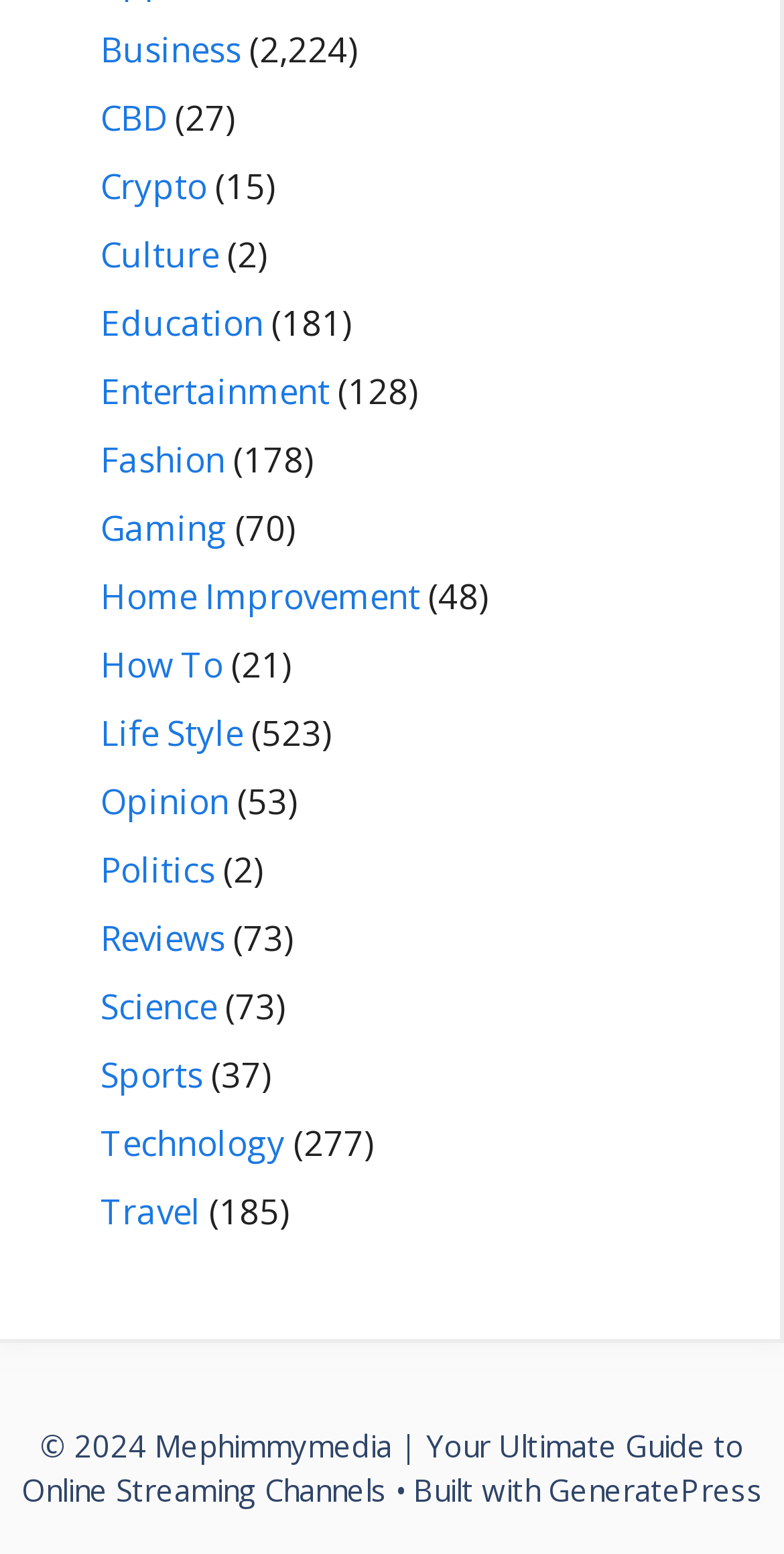How many categories are available on this website?
Please interpret the details in the image and answer the question thoroughly.

I counted the number of links on the webpage, each representing a category, and found 24 categories.